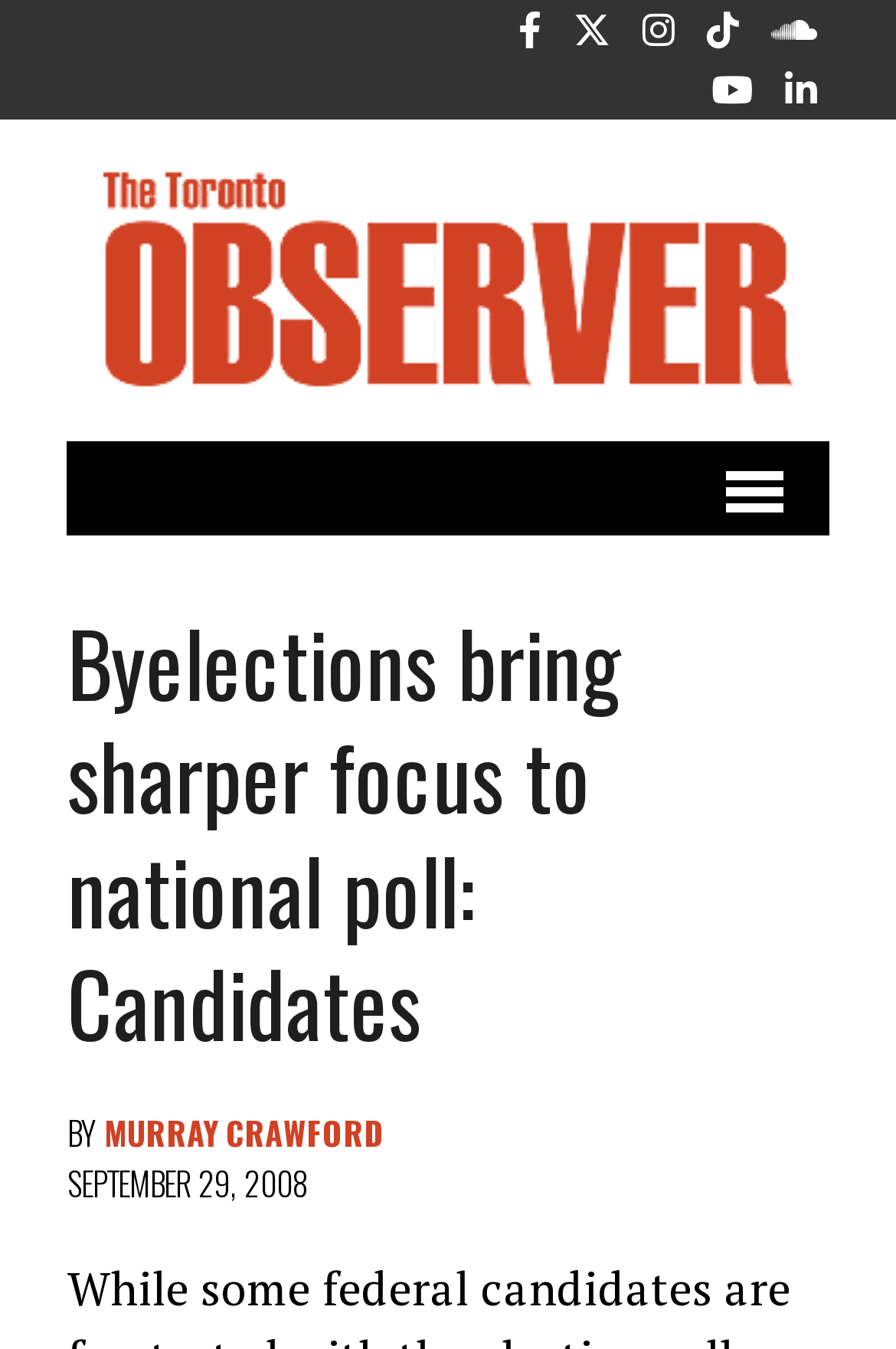Please specify the coordinates of the bounding box for the element that should be clicked to carry out this instruction: "Watch on YouTube". The coordinates must be four float numbers between 0 and 1, formatted as [left, top, right, bottom].

[0.781, 0.044, 0.853, 0.085]